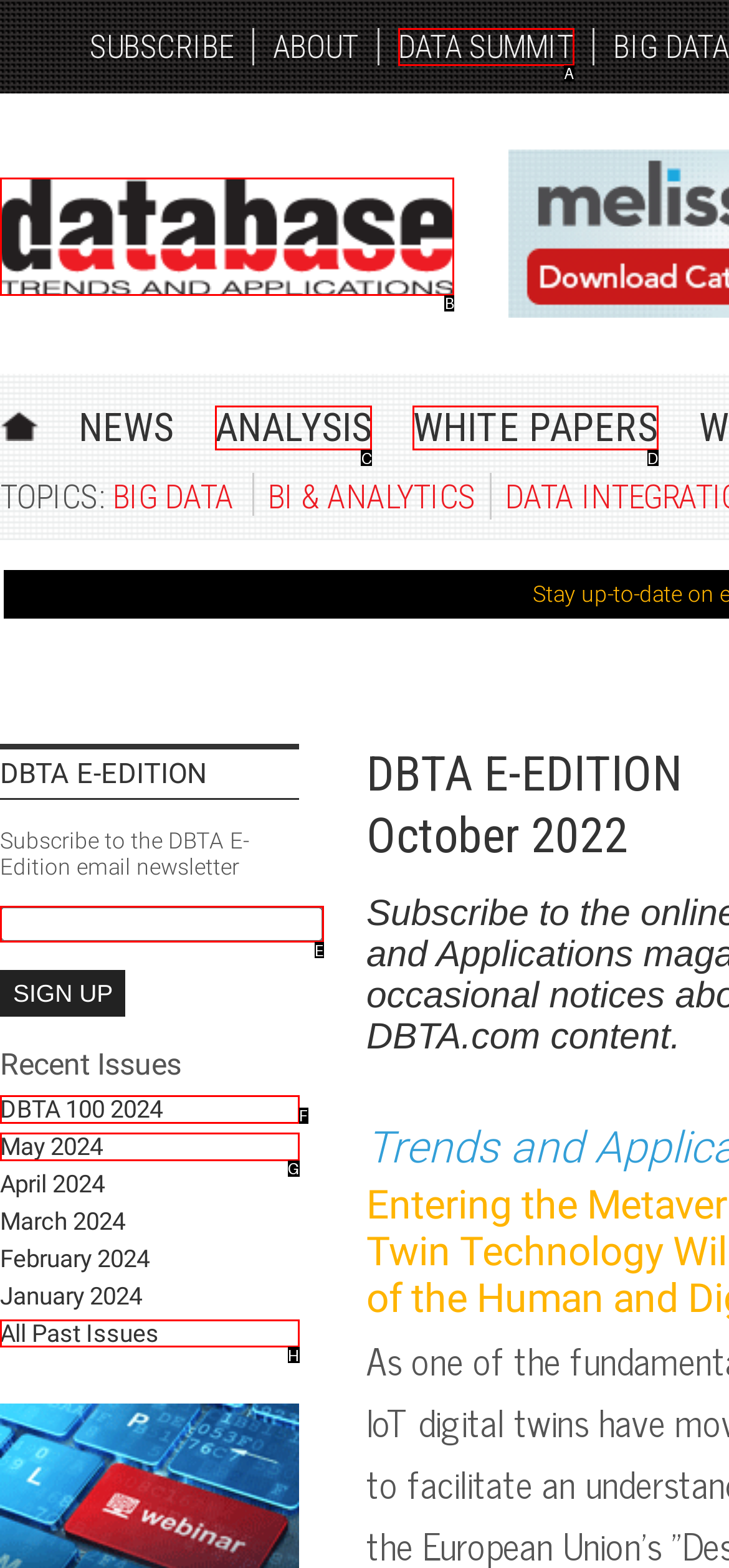For the task: Subscribe to the newsletter, identify the HTML element to click.
Provide the letter corresponding to the right choice from the given options.

E